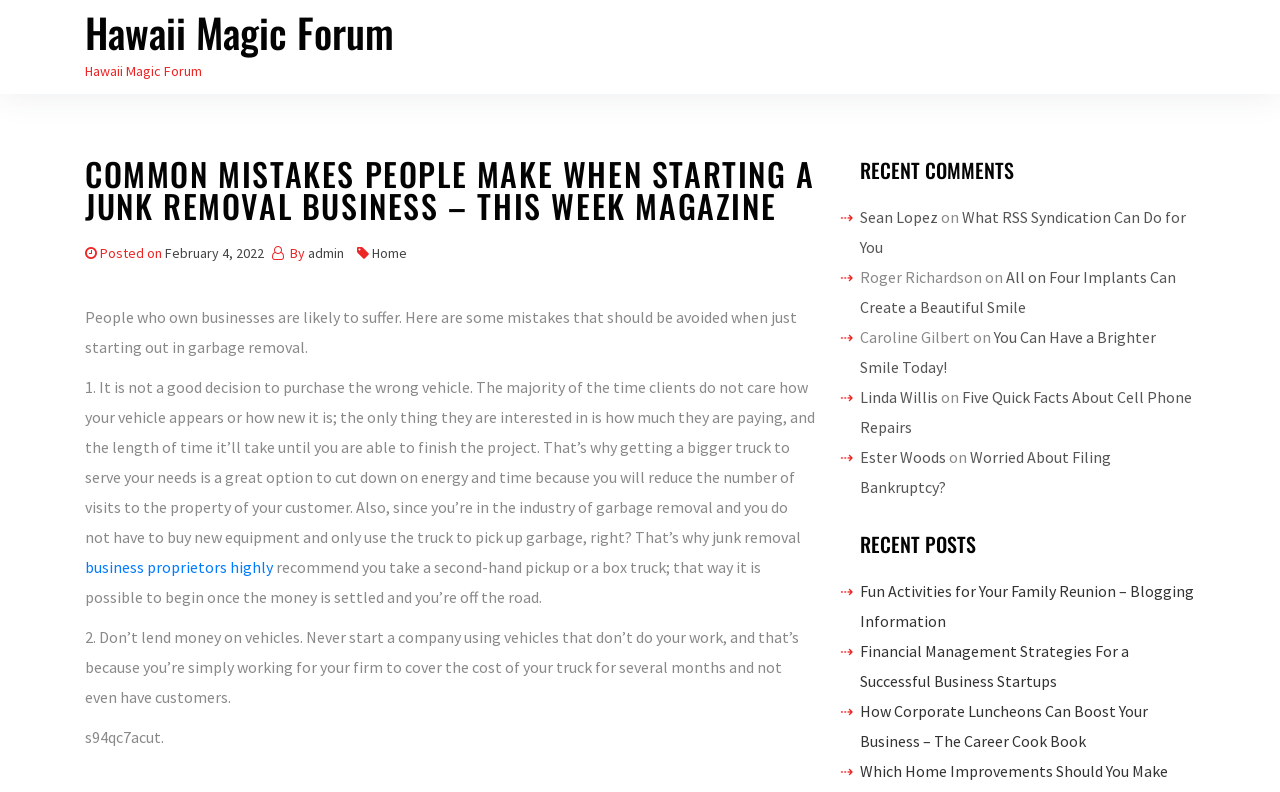Please identify the bounding box coordinates of the clickable area that will fulfill the following instruction: "Read the article posted on February 4, 2022". The coordinates should be in the format of four float numbers between 0 and 1, i.e., [left, top, right, bottom].

[0.129, 0.308, 0.206, 0.331]